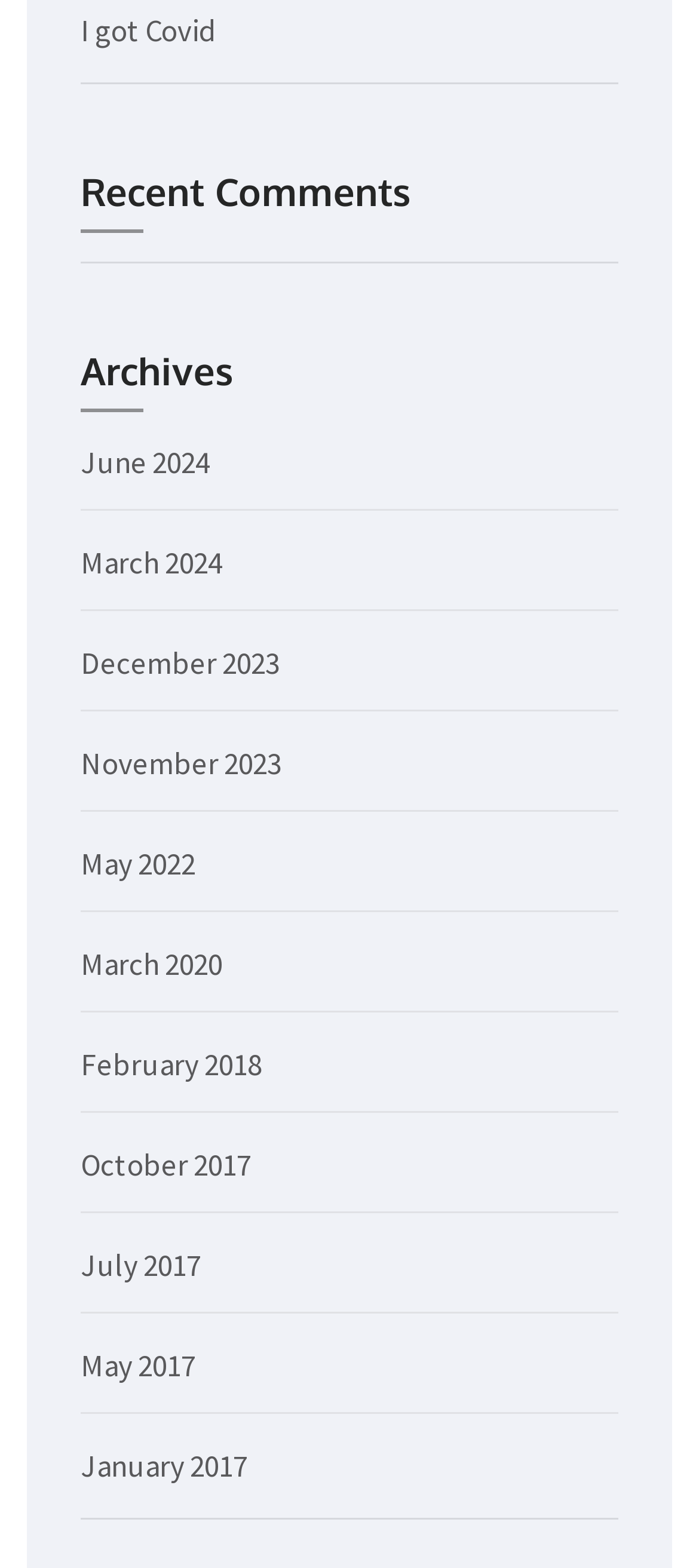Respond with a single word or phrase for the following question: 
How many links are under the 'Archives' section?

9